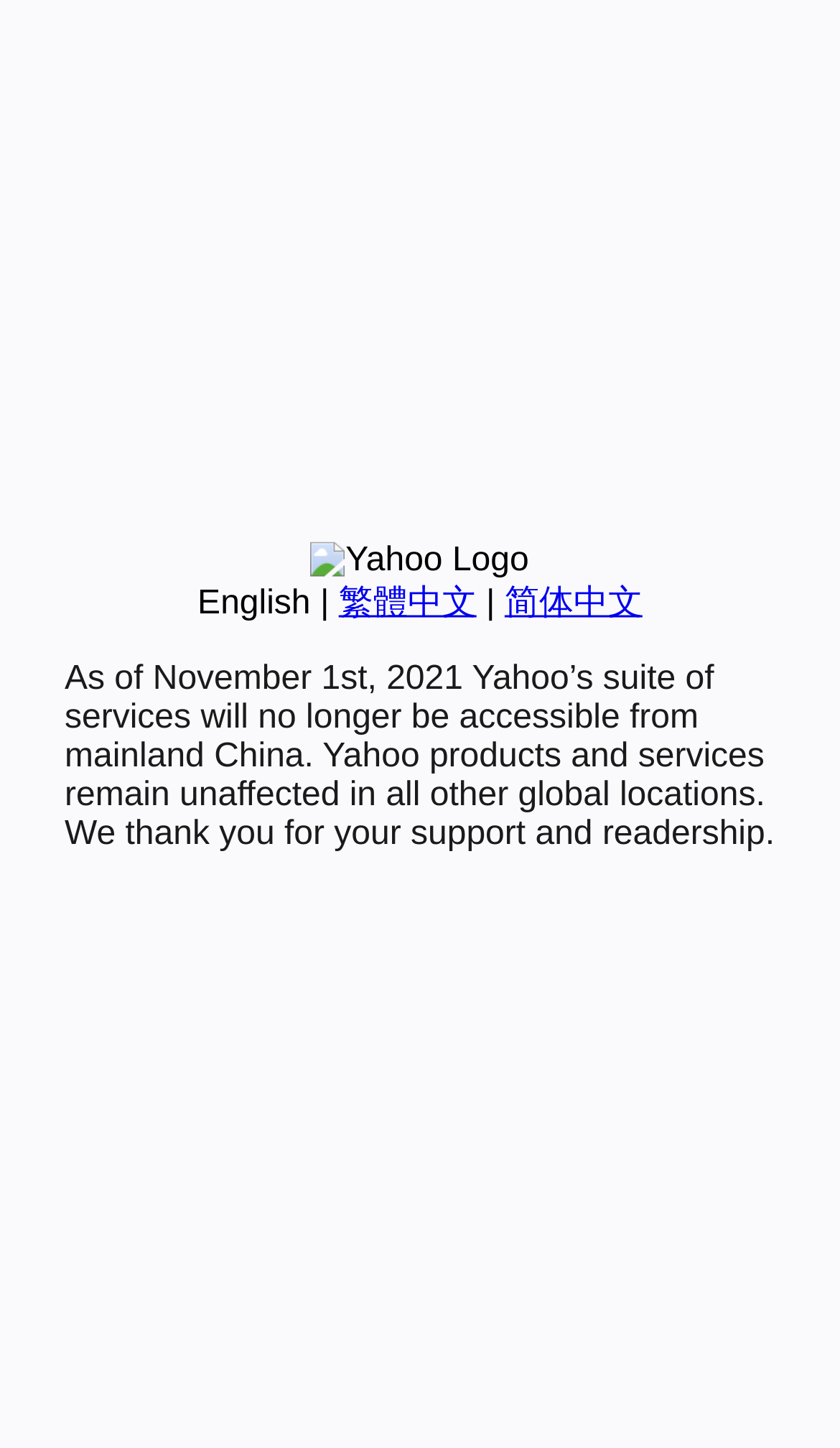Bounding box coordinates must be specified in the format (top-left x, top-left y, bottom-right x, bottom-right y). All values should be floating point numbers between 0 and 1. What are the bounding box coordinates of the UI element described as: 繁體中文

[0.403, 0.404, 0.567, 0.429]